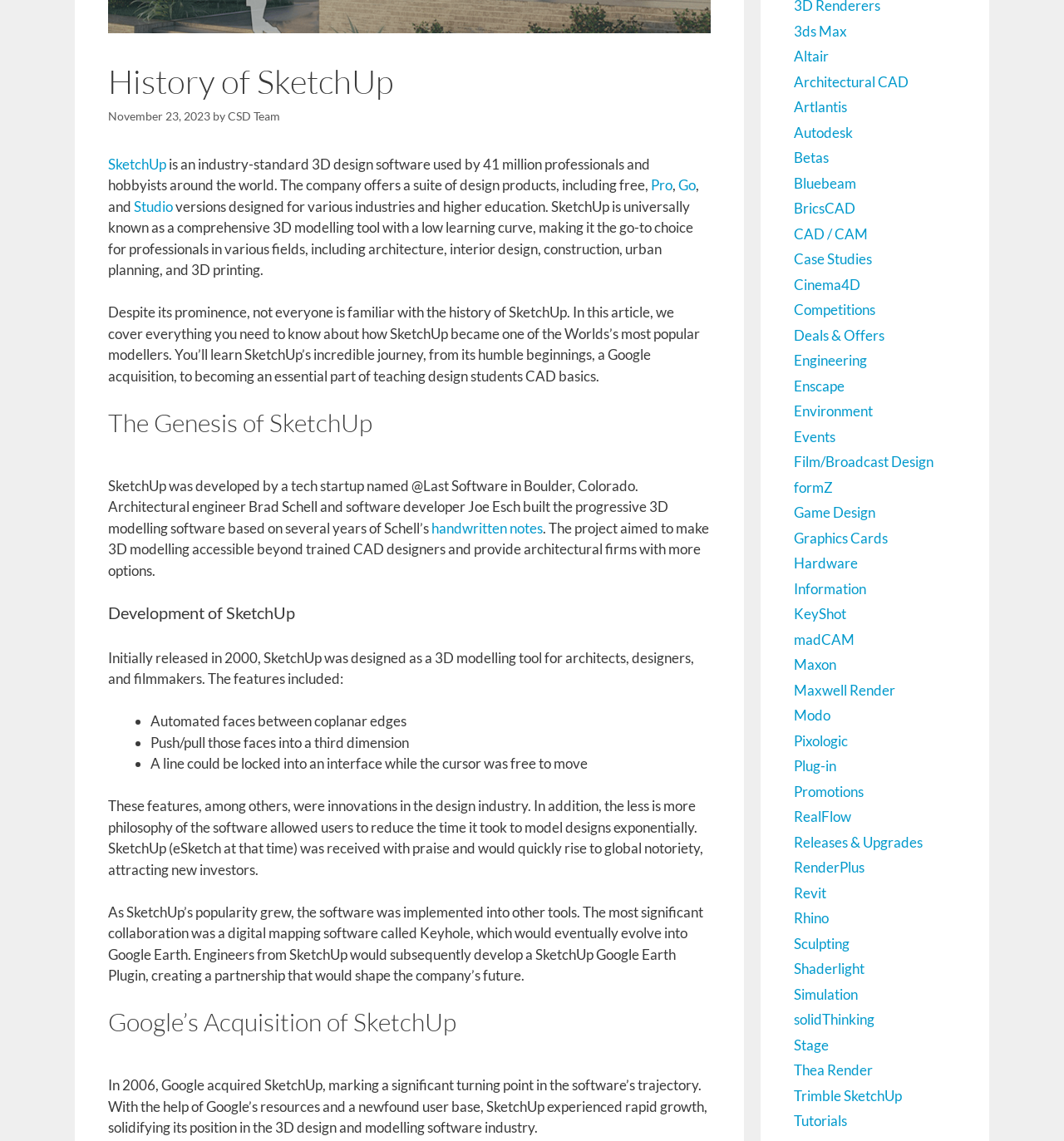Given the description "Events", provide the bounding box coordinates of the corresponding UI element.

[0.746, 0.375, 0.785, 0.39]